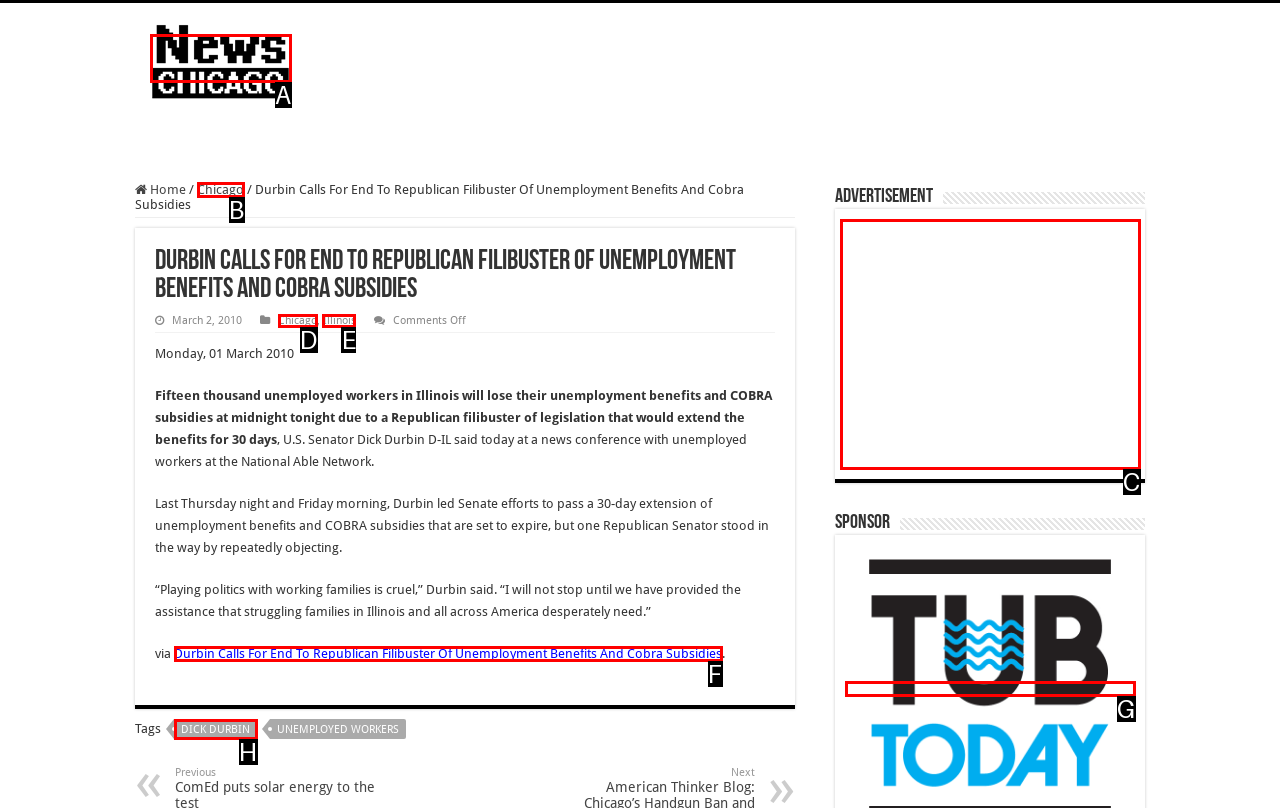Look at the highlighted elements in the screenshot and tell me which letter corresponds to the task: Click on the 'Illinois' link.

E